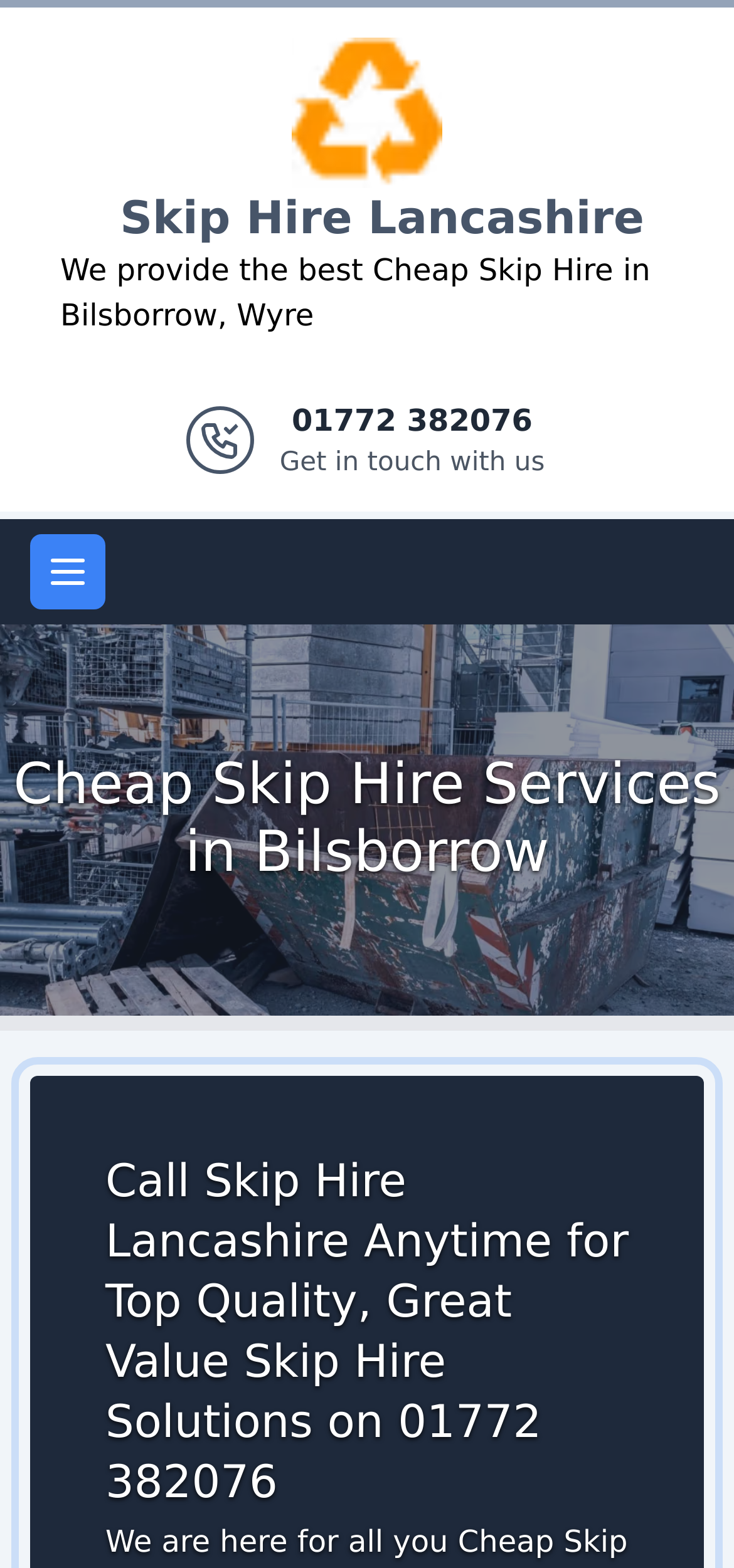Provide a short answer to the following question with just one word or phrase: What is the purpose of the button in the top right corner?

Open main menu